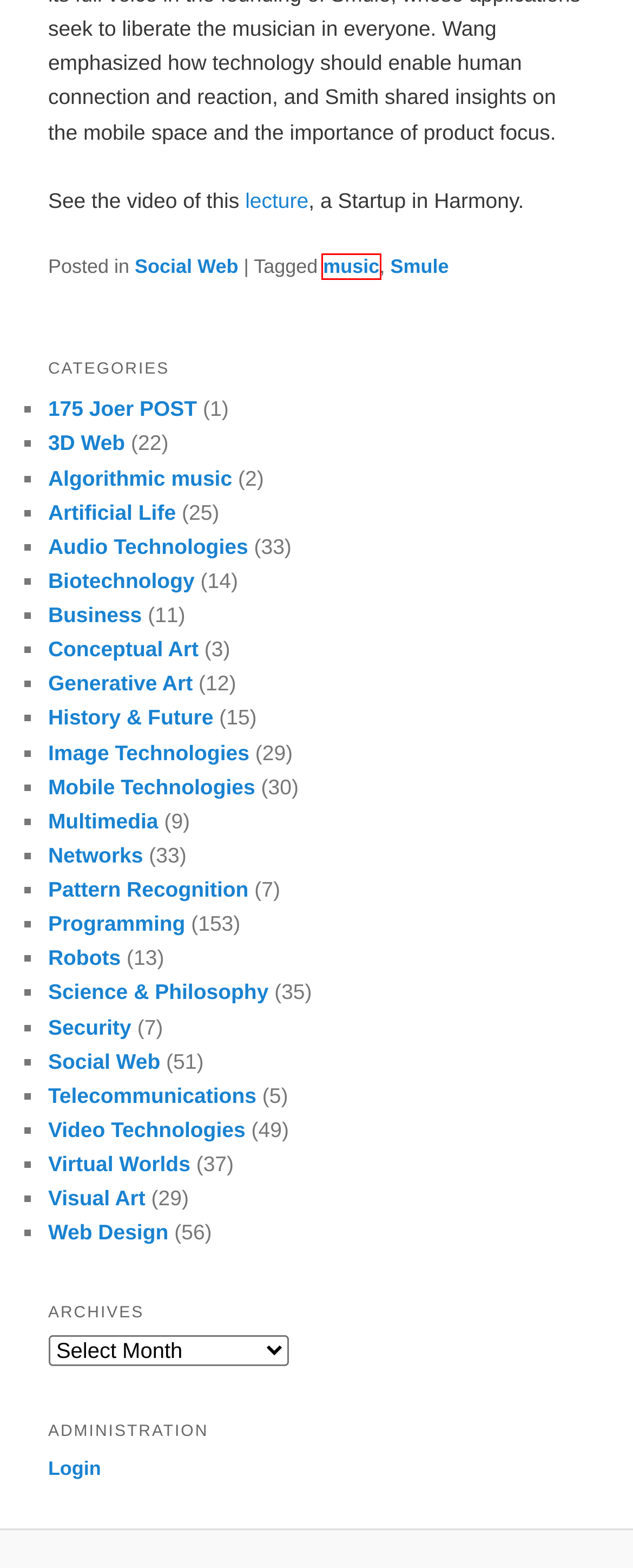You are provided with a screenshot of a webpage containing a red rectangle bounding box. Identify the webpage description that best matches the new webpage after the element in the bounding box is clicked. Here are the potential descriptions:
A. Conceptual Art | Internet with a Brain
B. Security | Internet with a Brain
C. Pattern Recognition | Internet with a Brain
D. music | Internet with a Brain
E. Social Web | Internet with a Brain
F. 175 Joer POST | Internet with a Brain
G. Video Technologies | Internet with a Brain
H. Virtual Worlds | Internet with a Brain

D